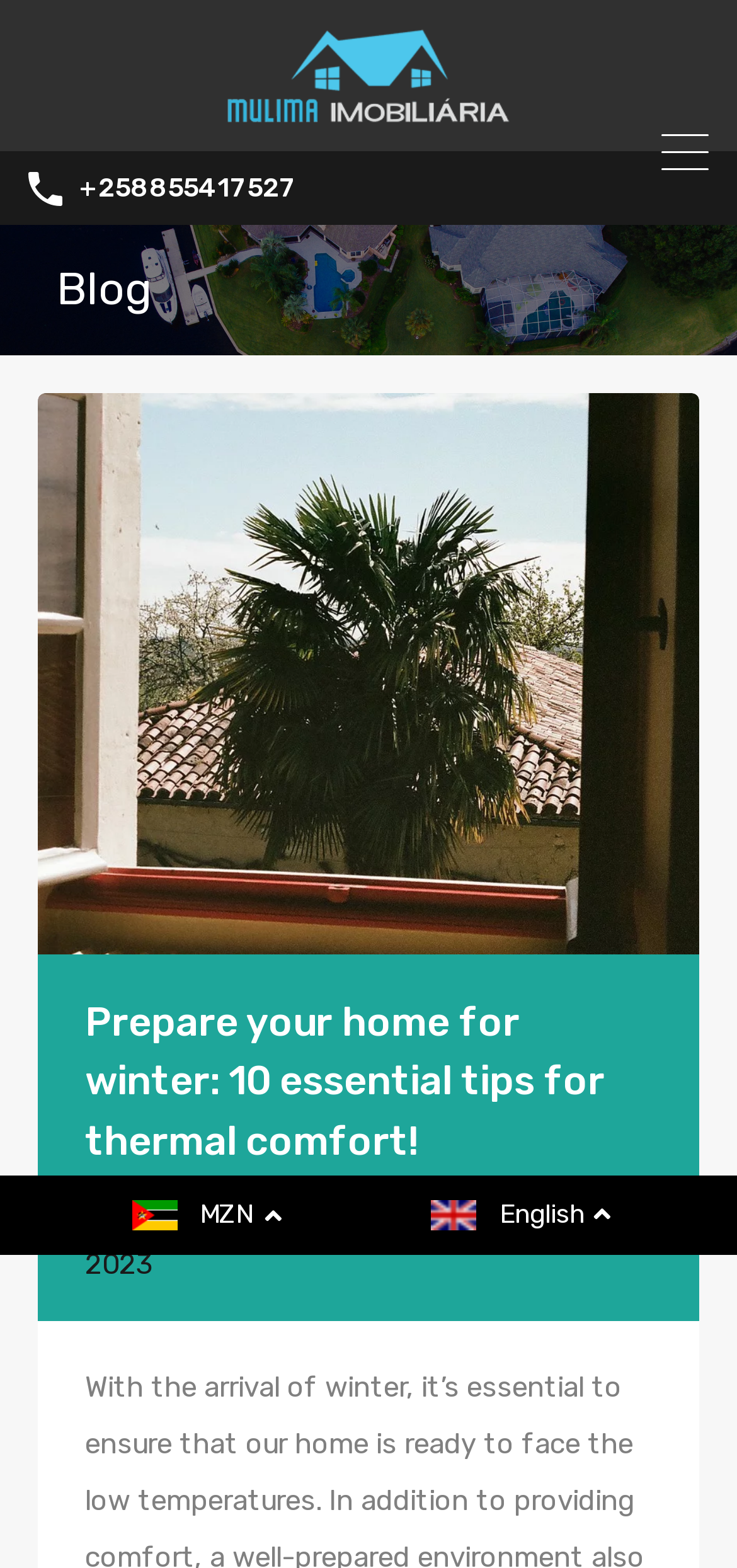Identify the bounding box for the described UI element: "parent_node: +258855417527".

[0.851, 0.736, 0.962, 0.788]